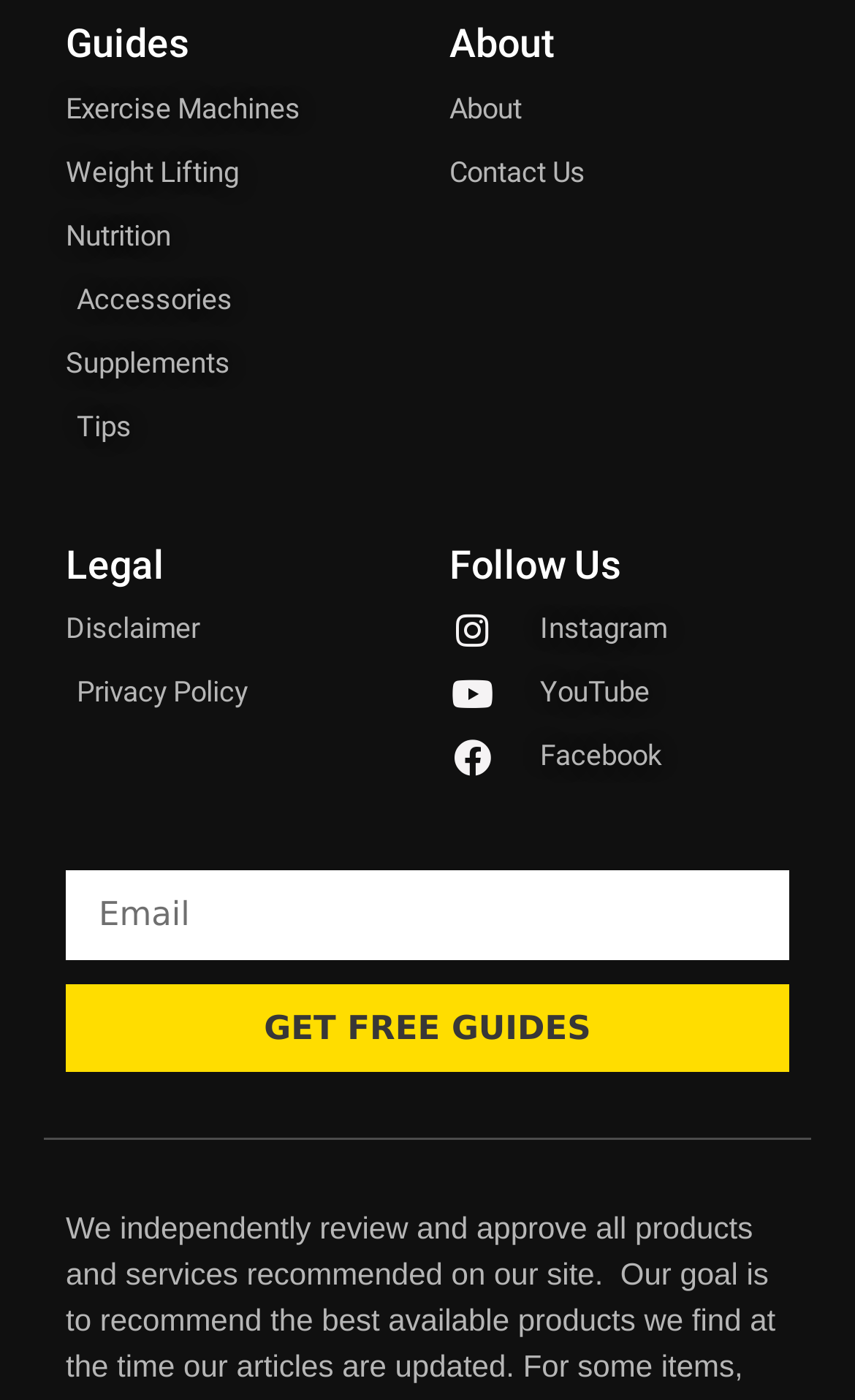How many social media platforms are listed in the Follow Us section?
Provide a well-explained and detailed answer to the question.

I counted the number of links under the 'Follow Us' heading, which are 'Instagram', 'YouTube', and 'Facebook'. There are 3 social media platforms listed.